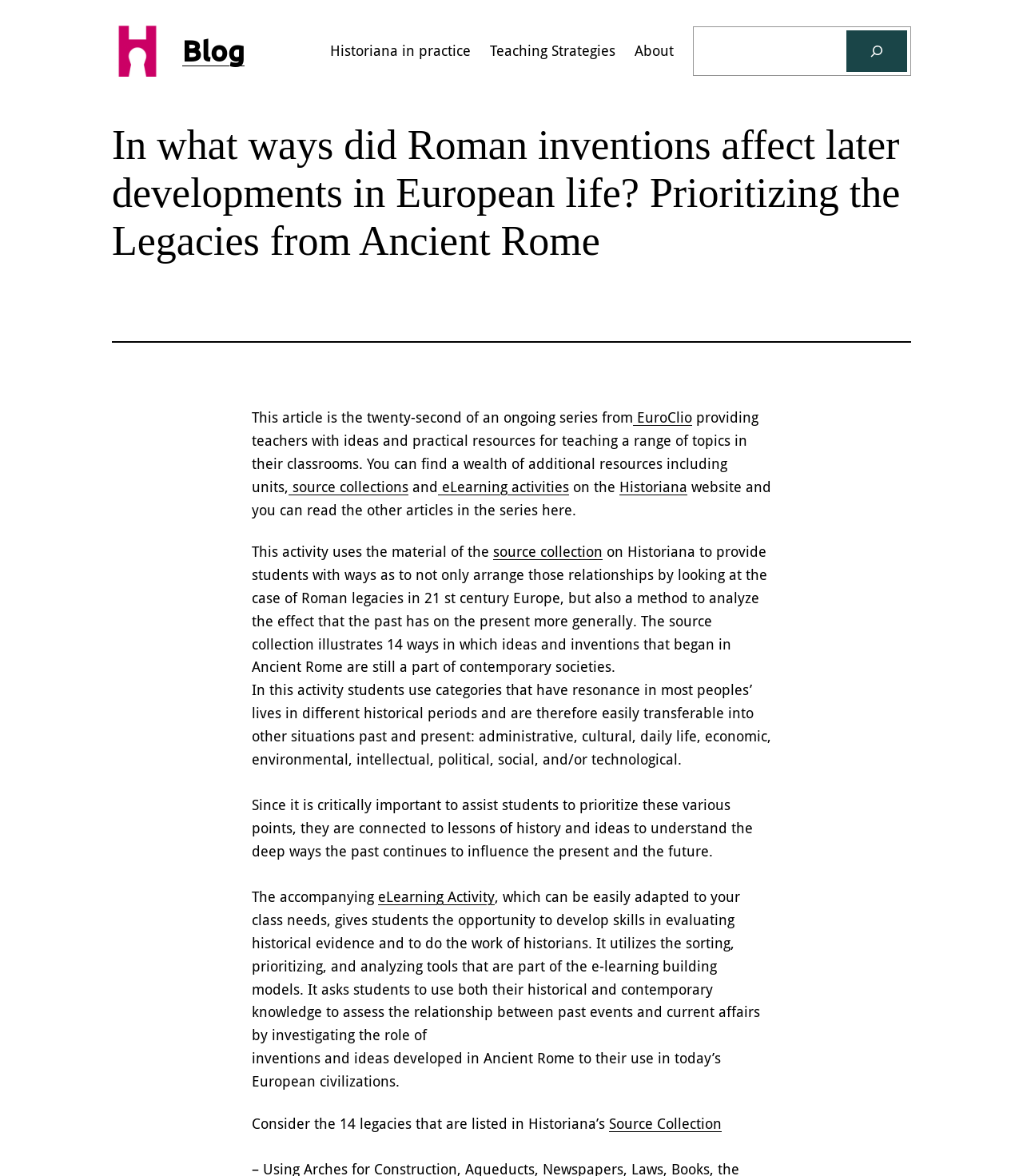Please determine the bounding box coordinates of the element to click on in order to accomplish the following task: "Explore source collections". Ensure the coordinates are four float numbers ranging from 0 to 1, i.e., [left, top, right, bottom].

[0.282, 0.407, 0.399, 0.421]